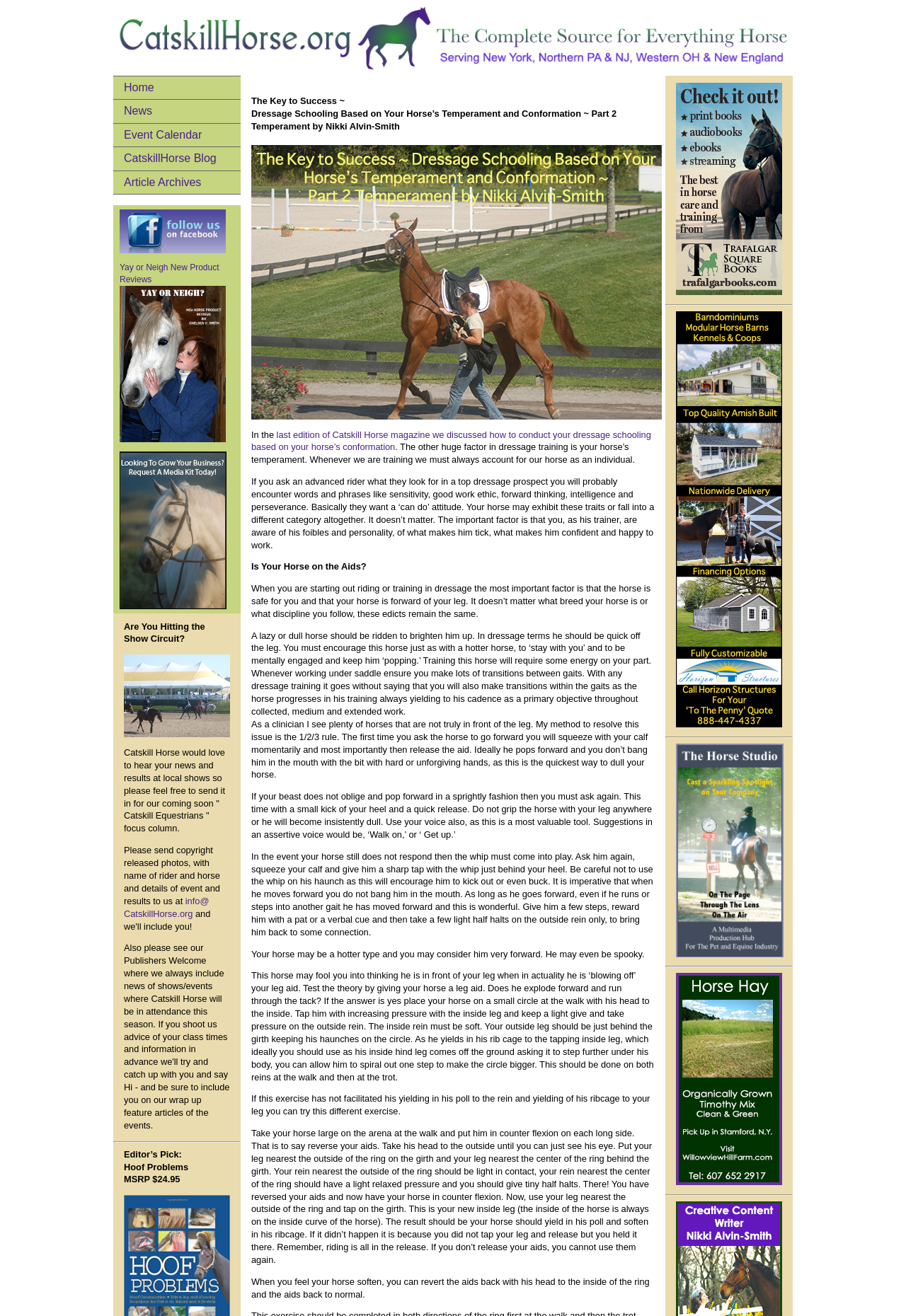What is the name of the magazine?
Kindly answer the question with as much detail as you can.

The name of the magazine can be found at the top of the webpage, which is 'CatskillHorse Magazine'.